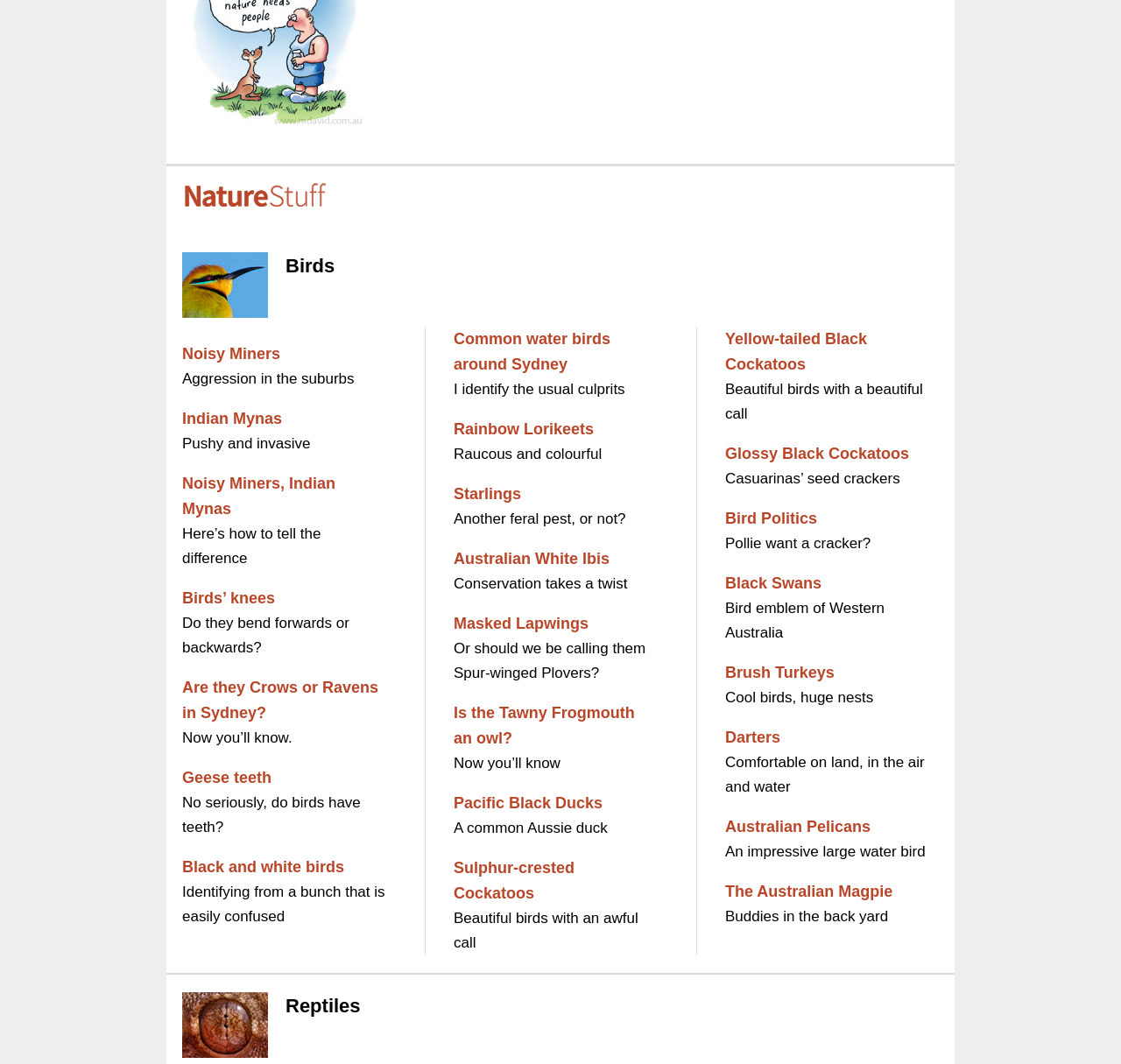Give a one-word or one-phrase response to the question:
What is the name of the bird that is also known as Spur-winged Plovers?

Masked Lapwings